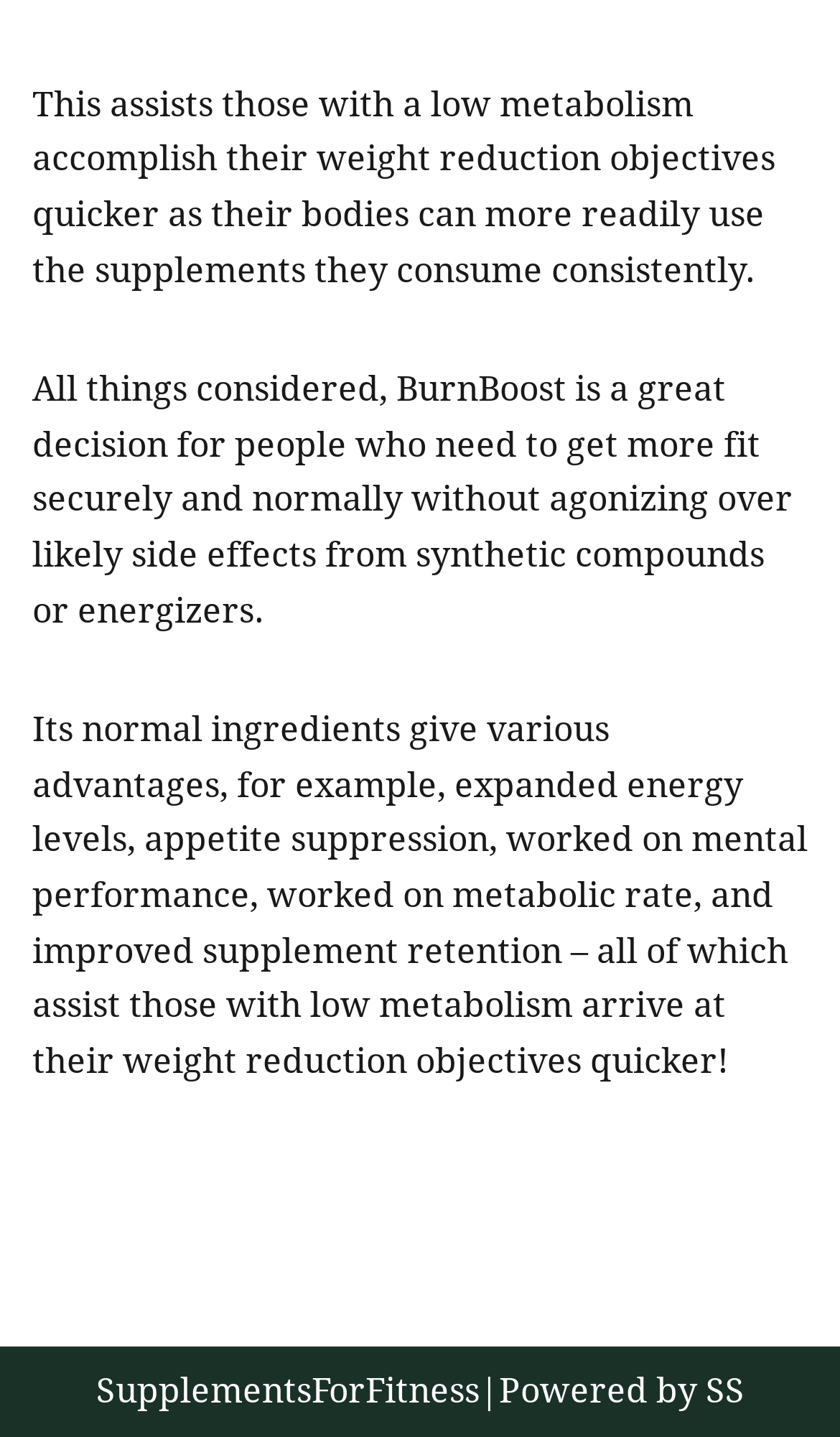What is the tone of the text?
Please provide a comprehensive answer based on the details in the screenshot.

The tone of the text is positive as it describes BurnBoost as a great decision for people who need to get fit securely and naturally, and highlights its various benefits without mentioning any negative side effects.